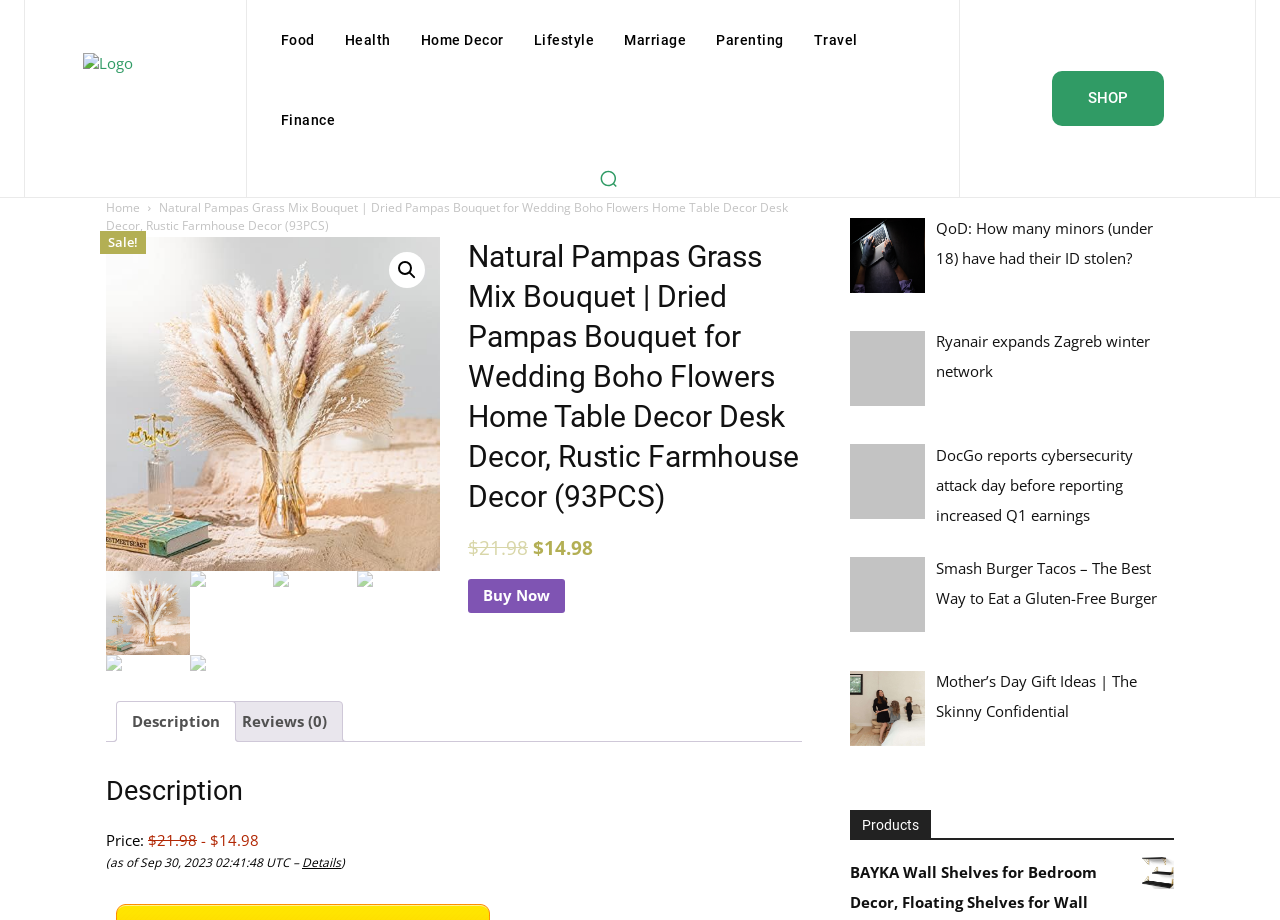How many reviews are there for this product?
Using the information from the image, give a concise answer in one word or a short phrase.

0